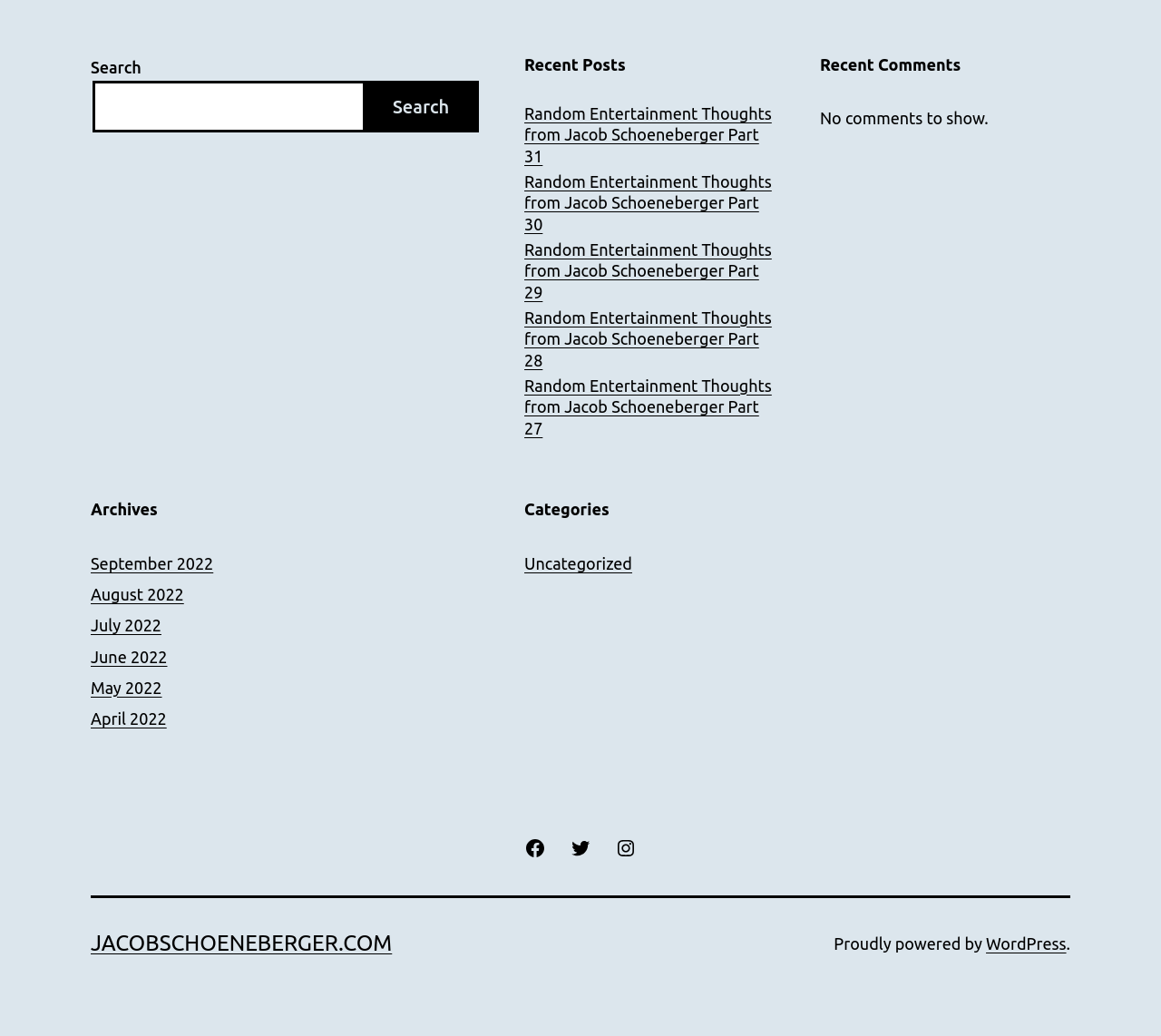Determine the bounding box coordinates of the element's region needed to click to follow the instruction: "Read recent post". Provide these coordinates as four float numbers between 0 and 1, formatted as [left, top, right, bottom].

[0.452, 0.1, 0.667, 0.161]